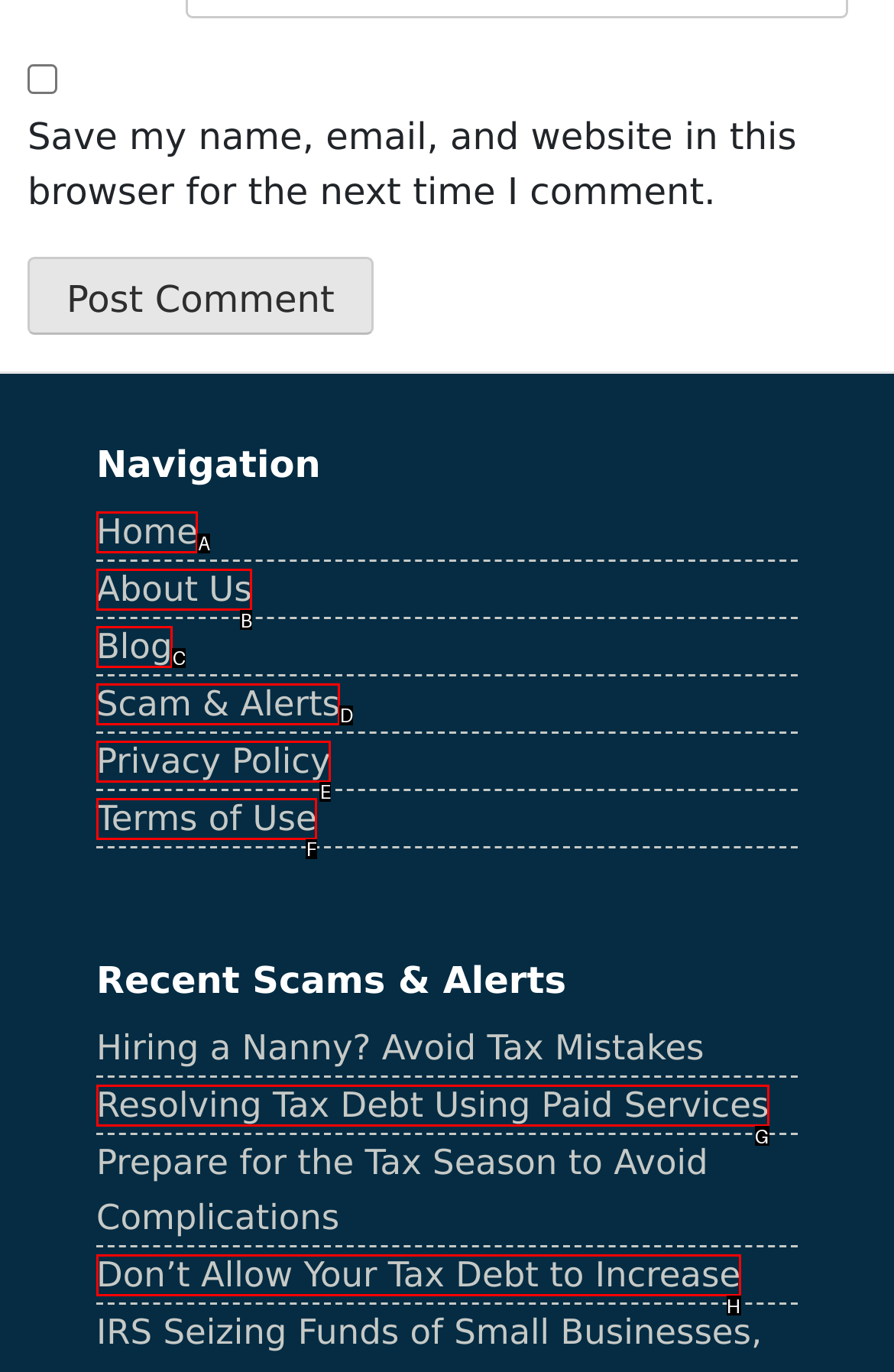Choose the HTML element that needs to be clicked for the given task: Visit the About Us page Respond by giving the letter of the chosen option.

B